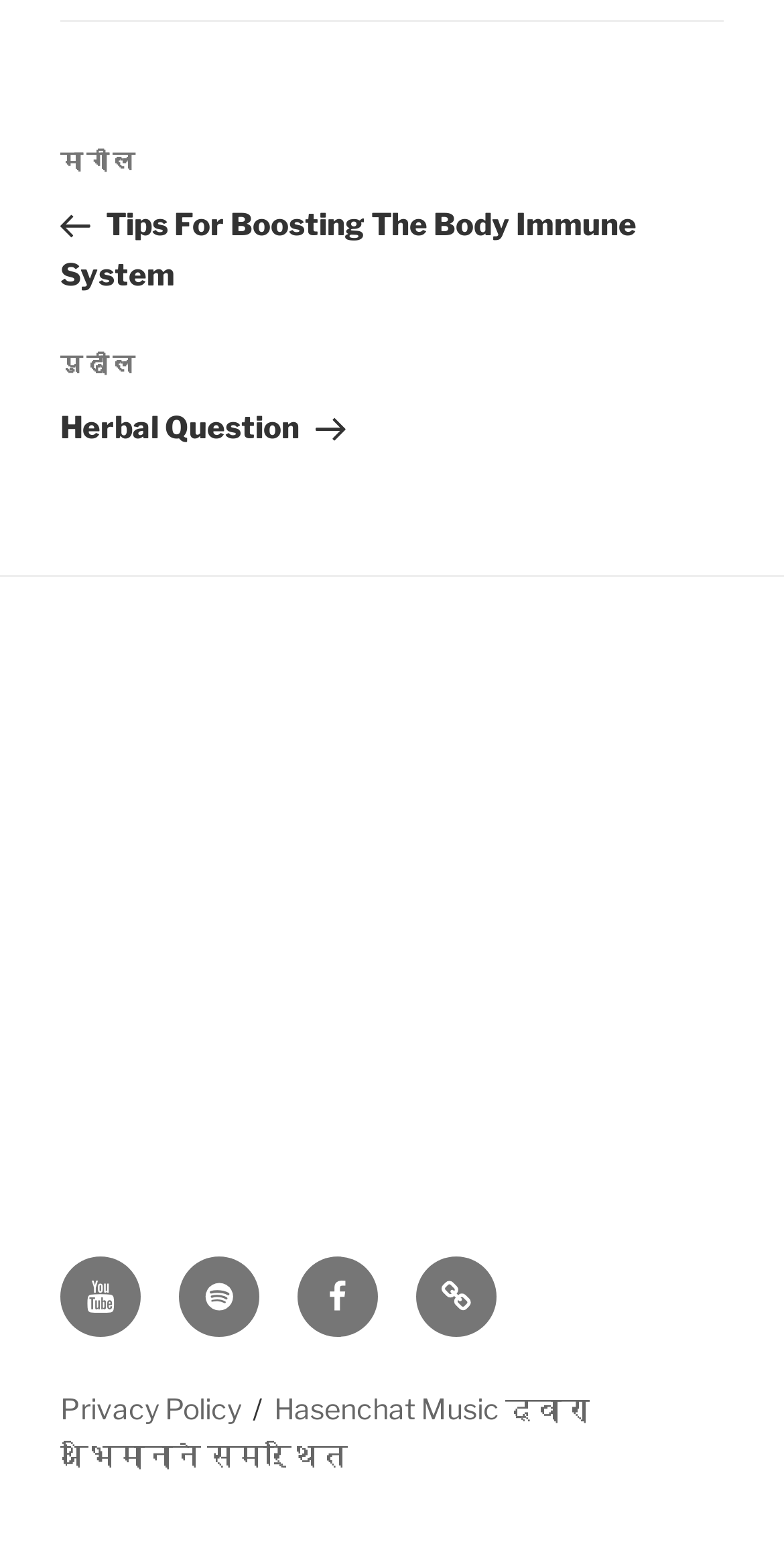Predict the bounding box of the UI element that fits this description: "Facebook".

None